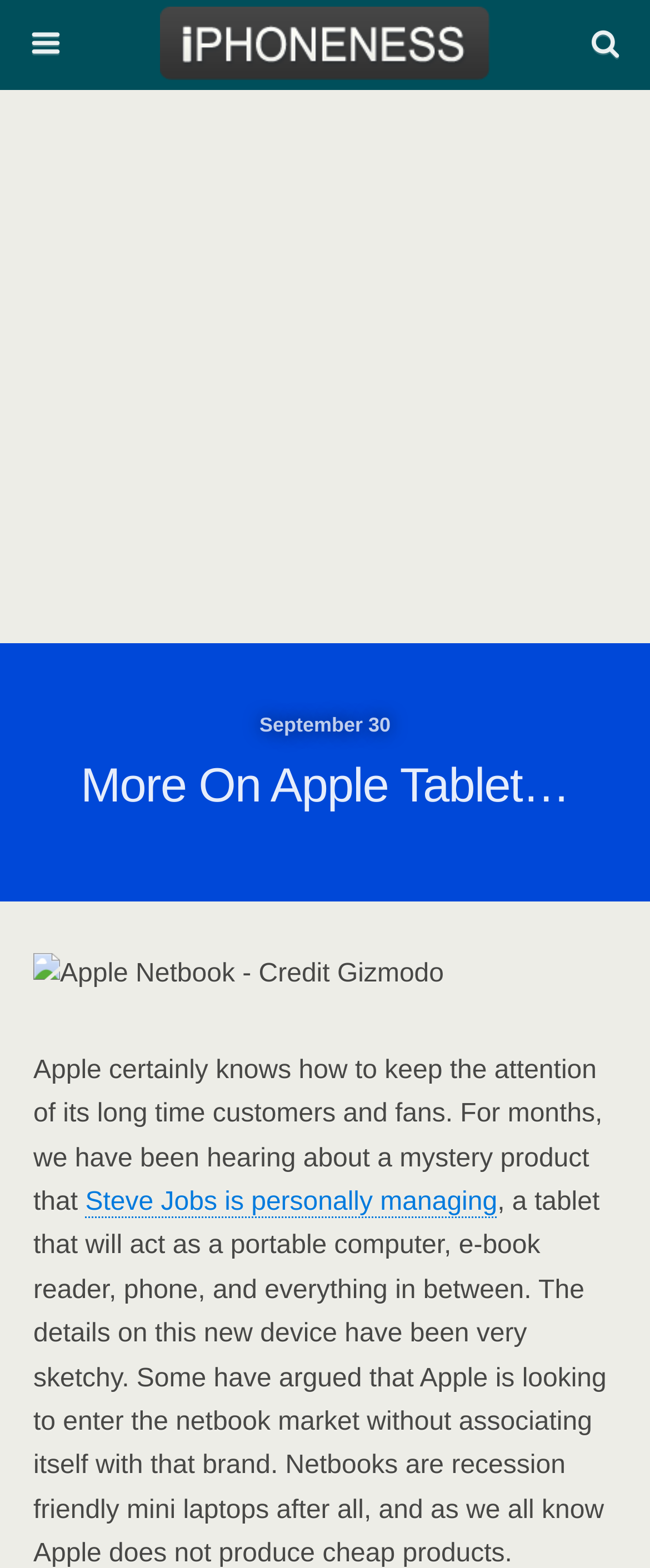Detail the various sections and features of the webpage.

The webpage appears to be an article about Apple, with a focus on a mystery product. At the top left of the page, there is a logo image, which is a clickable link. To the right of the logo, there is a search bar with a text box and a search button. 

Below the search bar, there is a large advertisement that spans the entire width of the page. 

Further down, there is a date displayed, "September 30", followed by a heading that reads "More On Apple Tablet…". 

Below the heading, there is an image of an Apple Netbook, credited to Gizmodo, which takes up about a third of the page width. 

To the right of the image, there is a block of text that summarizes the article, stating that Apple knows how to keep its customers' attention and that there has been speculation about a mystery product for months. The text also mentions that Steve Jobs is personally managing the project, which is a clickable link.